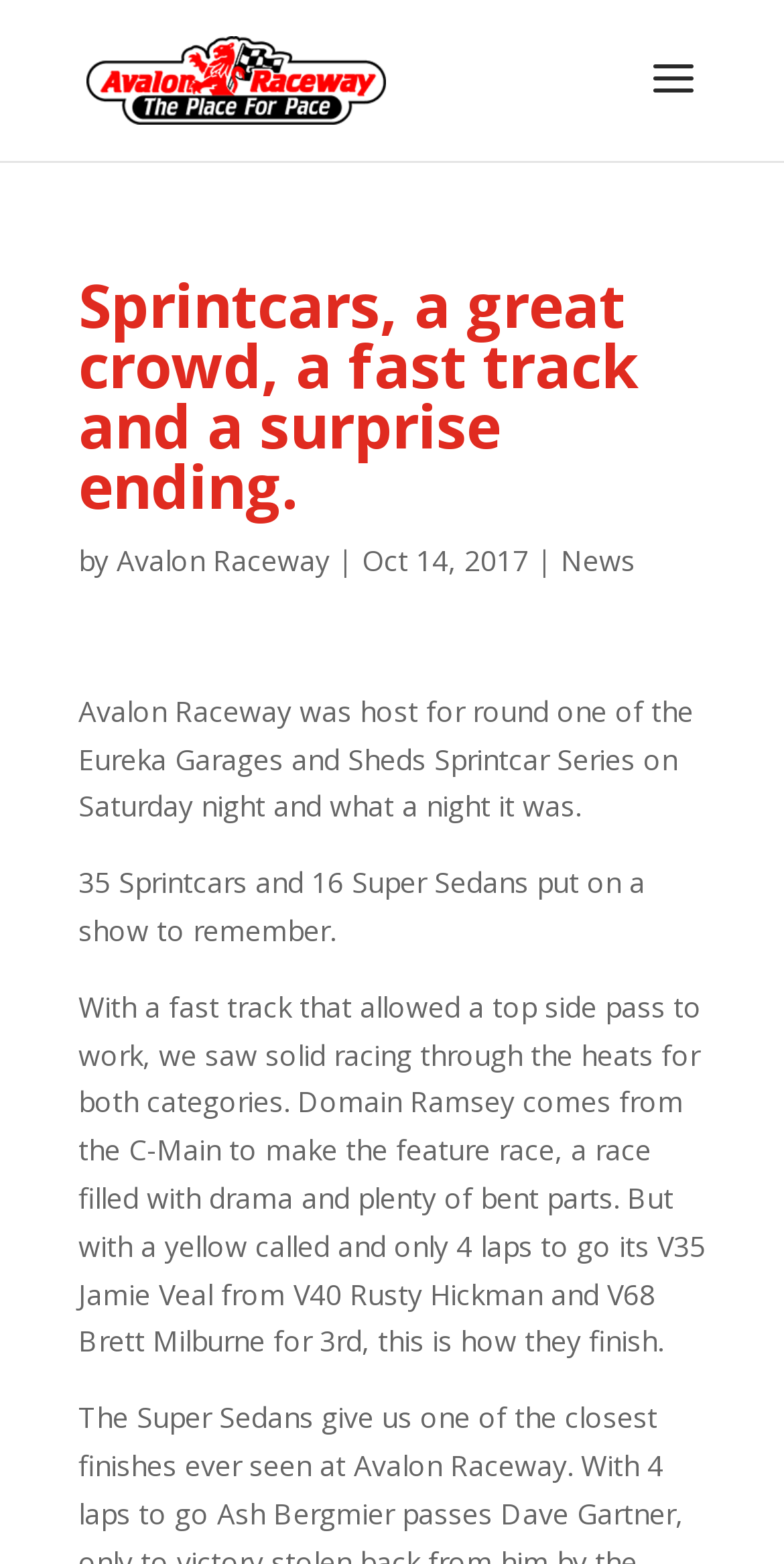Provide the bounding box coordinates for the specified HTML element described in this description: "News". The coordinates should be four float numbers ranging from 0 to 1, in the format [left, top, right, bottom].

[0.715, 0.346, 0.81, 0.37]